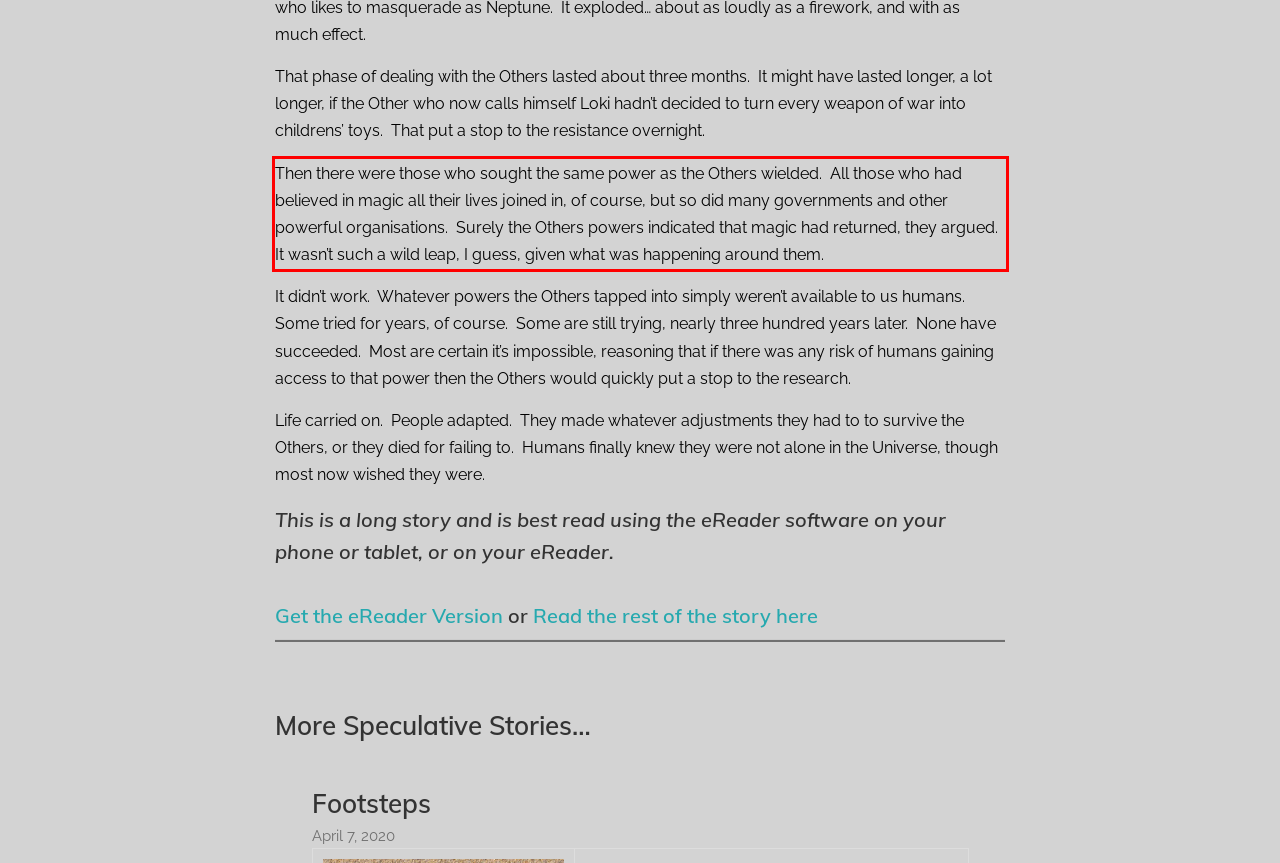Given a screenshot of a webpage, locate the red bounding box and extract the text it encloses.

Then there were those who sought the same power as the Others wielded. All those who had believed in magic all their lives joined in, of course, but so did many governments and other powerful organisations. Surely the Others powers indicated that magic had returned, they argued. It wasn’t such a wild leap, I guess, given what was happening around them.